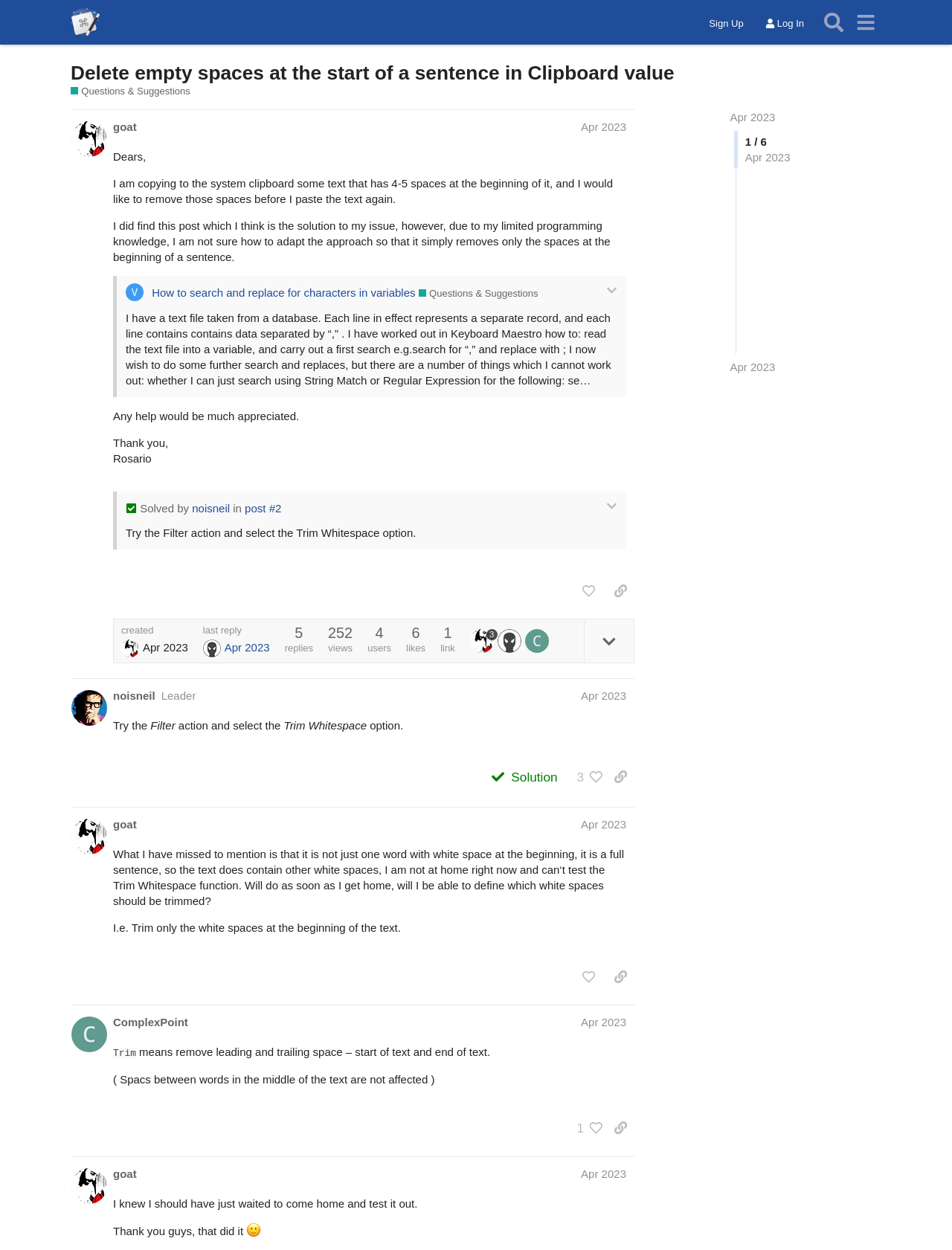Pinpoint the bounding box coordinates of the clickable area necessary to execute the following instruction: "Copy a link to this post to clipboard". The coordinates should be given as four float numbers between 0 and 1, namely [left, top, right, bottom].

[0.637, 0.463, 0.666, 0.483]